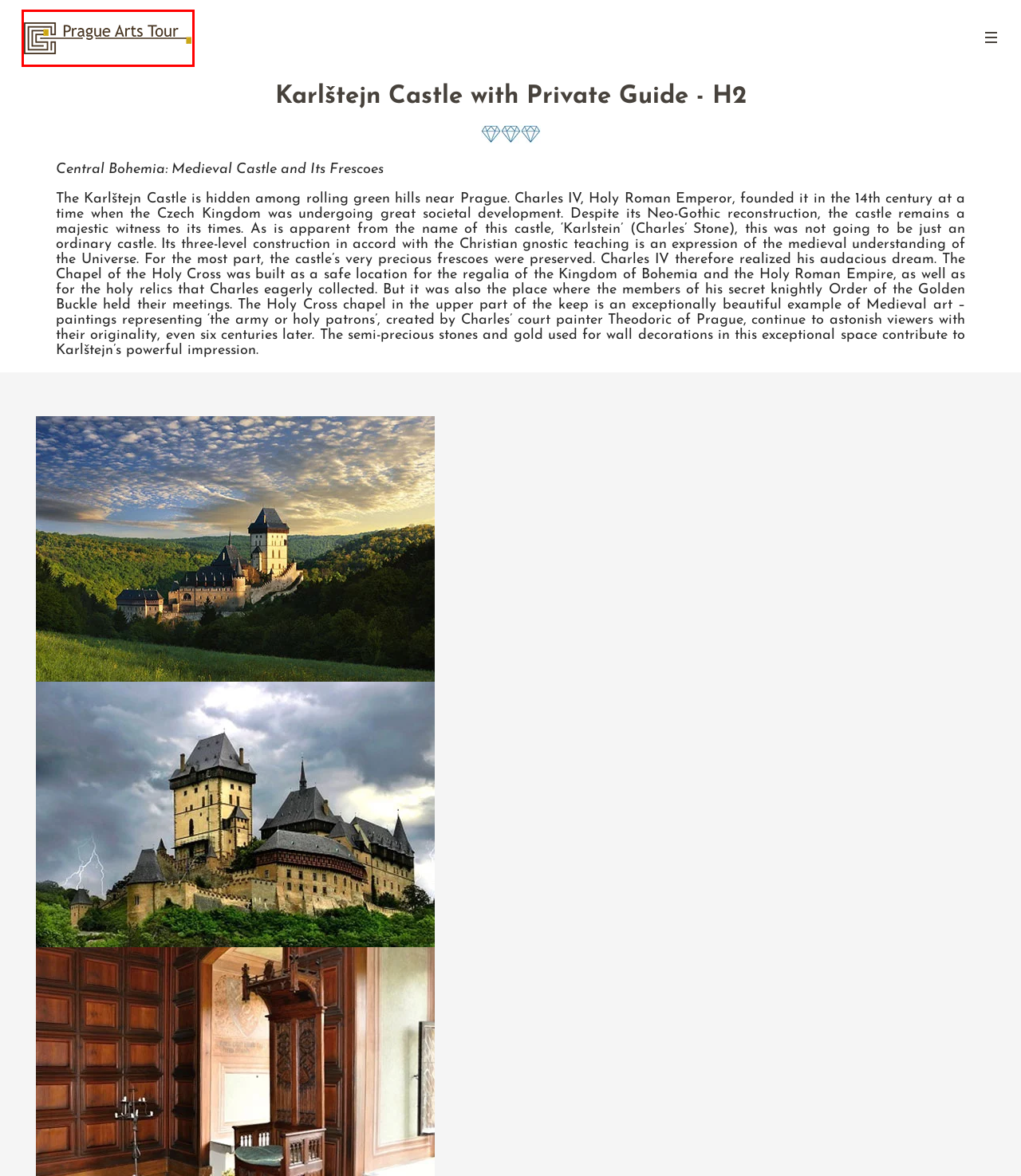You are provided with a screenshot of a webpage where a red rectangle bounding box surrounds an element. Choose the description that best matches the new webpage after clicking the element in the red bounding box. Here are the choices:
A. S1 Esoteric Prague Walking Tour – Prague Arts Tour
B. A9 Strahov Library Interiors – Prague Arts Tour
C. Contact – Prague Arts Tour
D. Customer Feedback – Prague Arts Tour
E. Prague Arts Tour – Welcome to the Website of Prague Arts Tour
F. Prague Cruises – Prague Arts Tour
G. H2 BookForm – Prague Arts Tour
H. S2 Art Nouveau Architecture – Prague Arts Tour

E